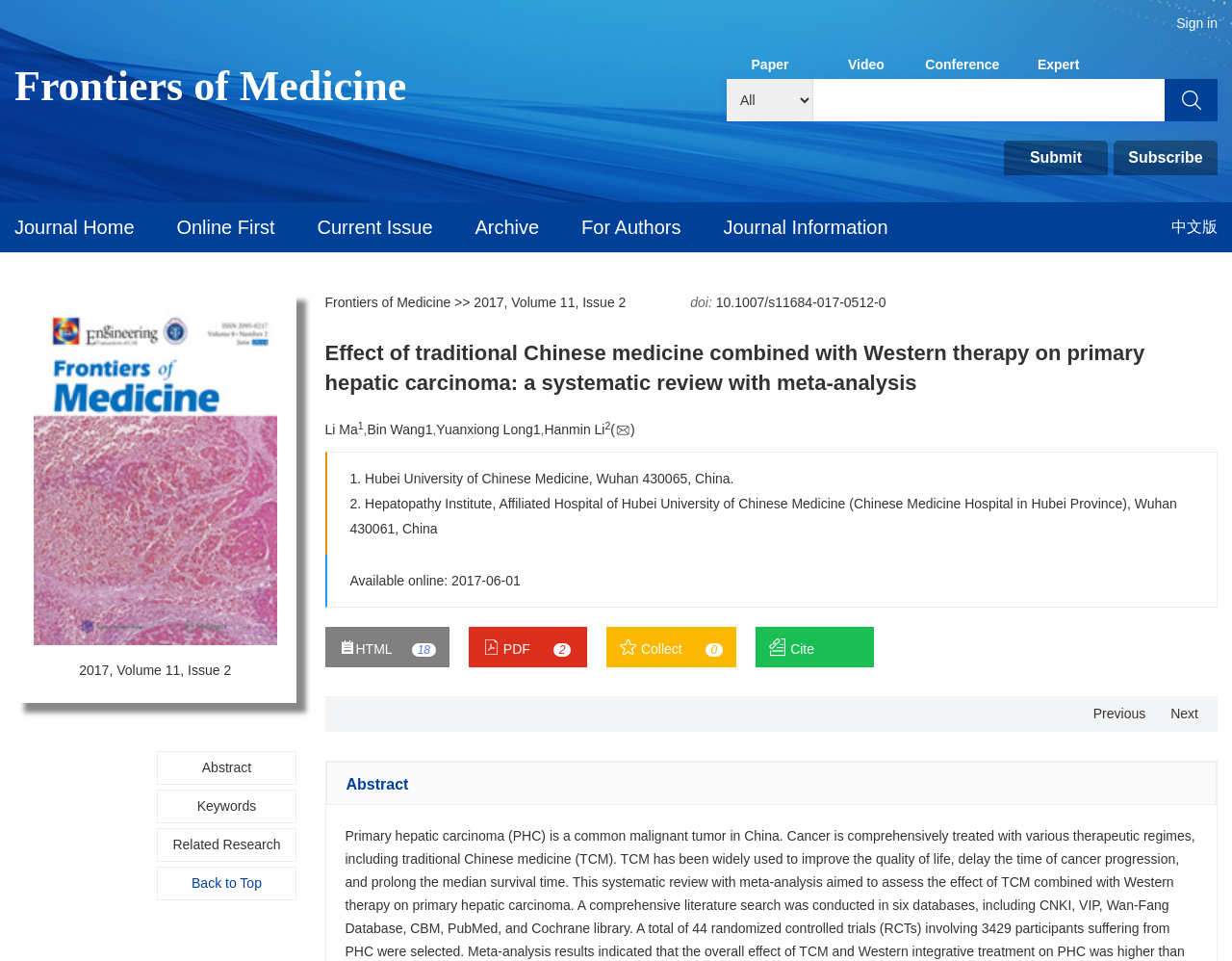Answer the following inquiry with a single word or phrase:
What are the options to view the paper?

HTML, PDF